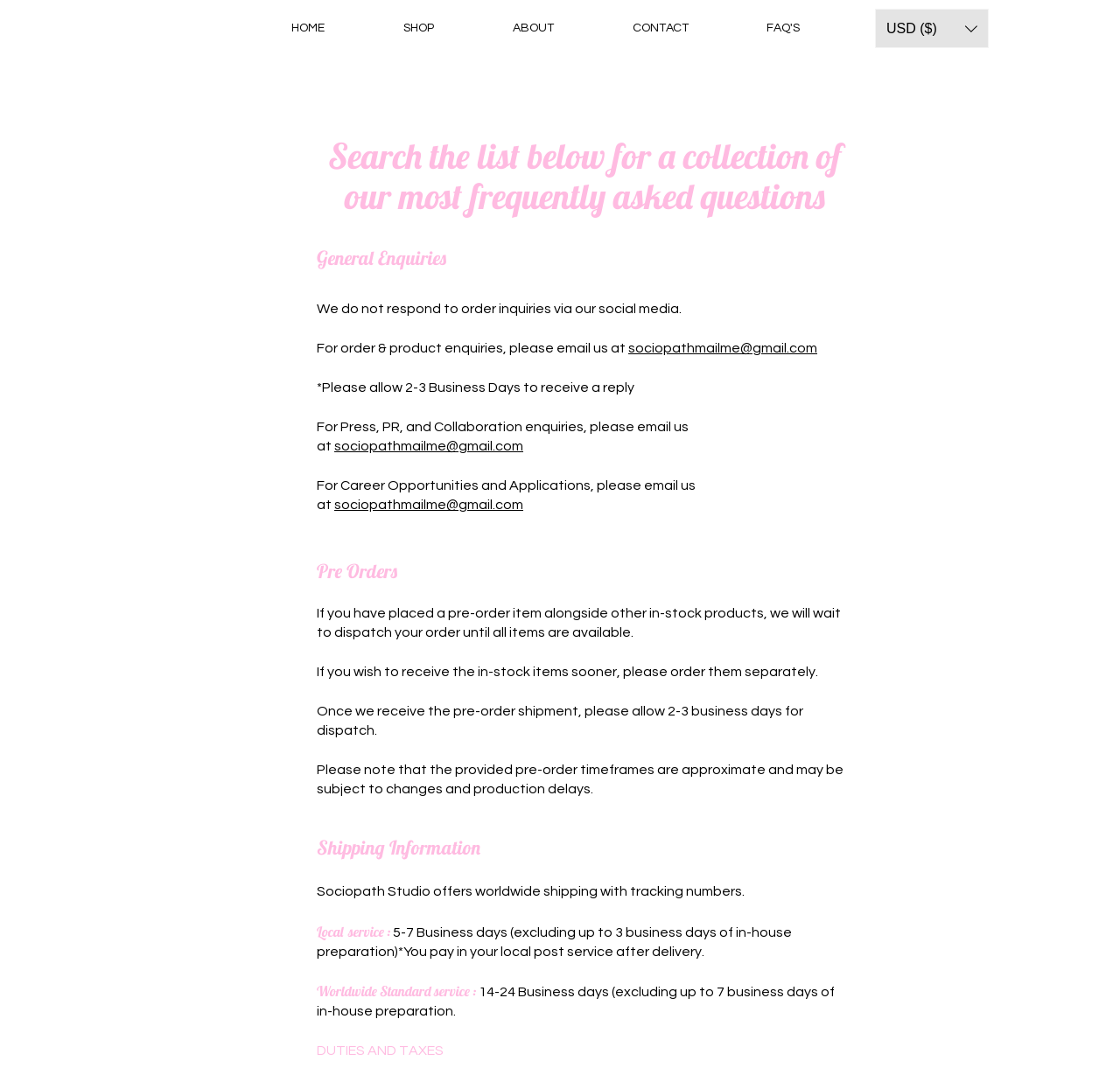Identify the bounding box coordinates for the UI element described as follows: "sociopathmailme@gmail.com". Ensure the coordinates are four float numbers between 0 and 1, formatted as [left, top, right, bottom].

[0.561, 0.317, 0.73, 0.33]